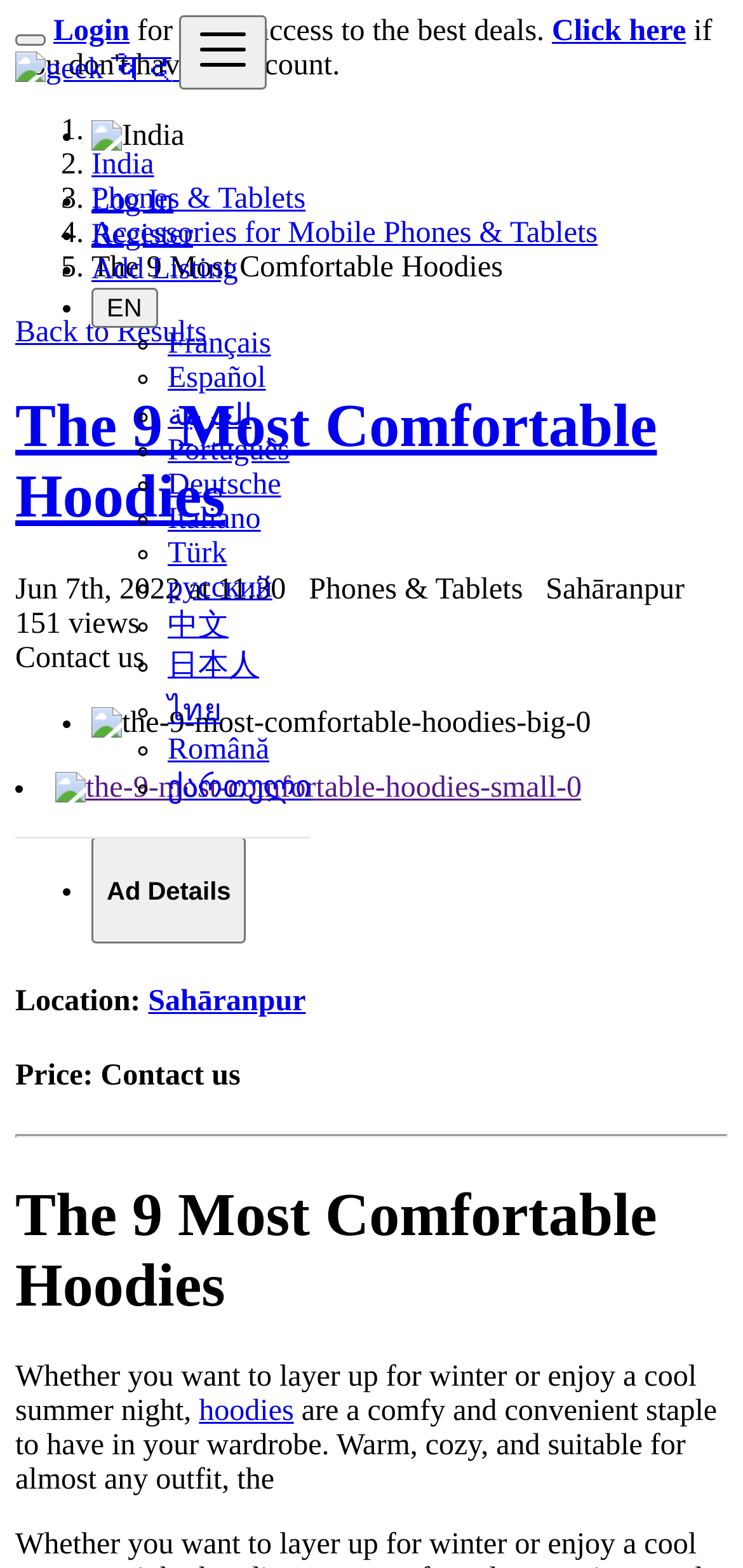Please locate the clickable area by providing the bounding box coordinates to follow this instruction: "Log in to the website".

[0.123, 0.118, 0.234, 0.139]